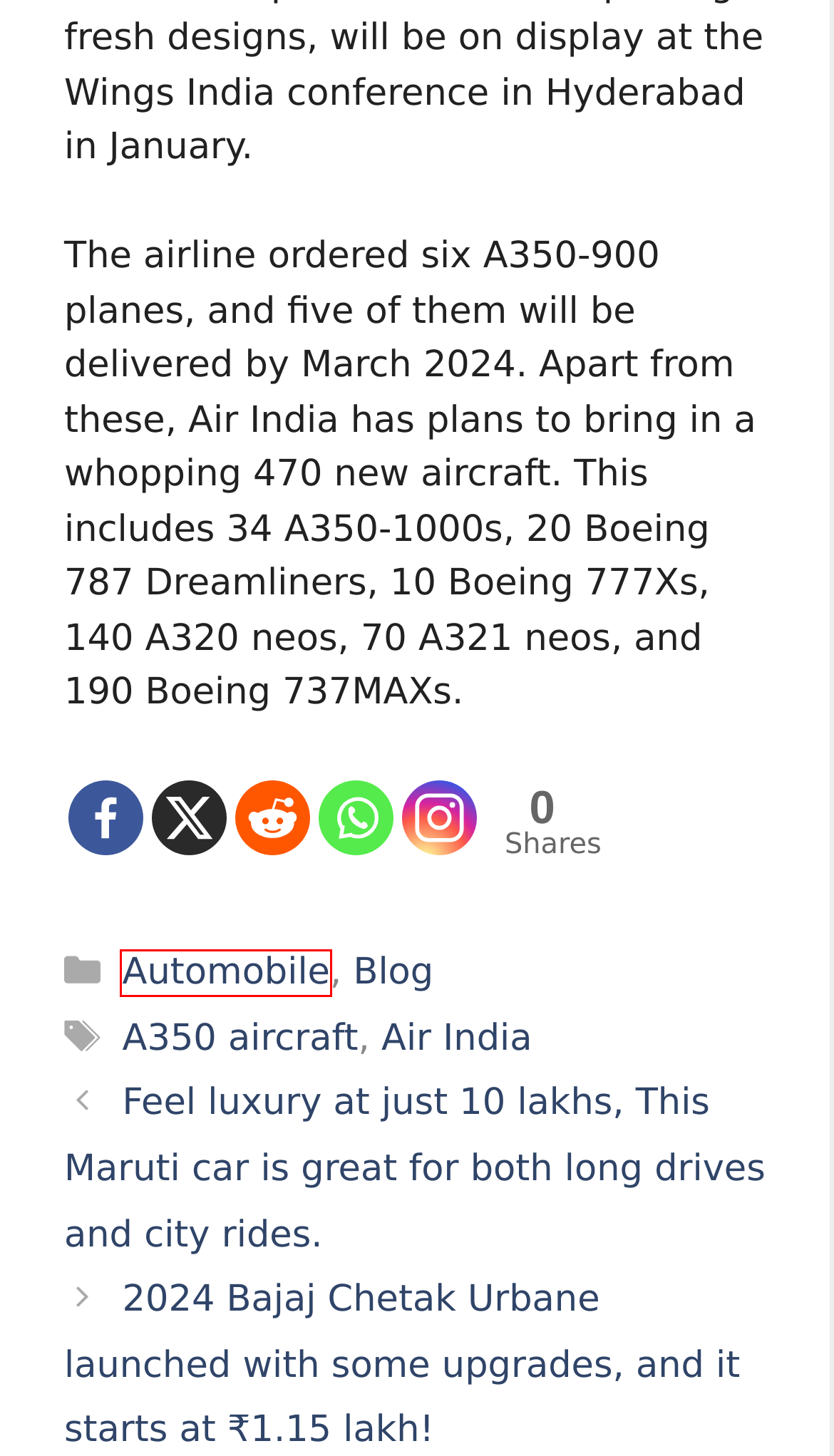You are given a screenshot of a webpage with a red bounding box around an element. Choose the most fitting webpage description for the page that appears after clicking the element within the red bounding box. Here are the candidates:
A. 2024 Bajaj Chetak Urbane launched with some upgrades, and it starts at ₹1.15 lakh!
B. Terms and conditions
C. Entertainment - Dailyalerts | Breaking News of Automobile & Bollywood
D. A350 aircraft - Dailyalerts | Breaking News of Automobile & Bollywood
E. Automobile - Dailyalerts | Breaking News of Automobile & Bollywood
F. Contact
G. Comedian Sudhakar Faces Difficulty Walking, Celebrities Attend Son's Wedding
H. Air India - Dailyalerts | Breaking News of Automobile & Bollywood

E